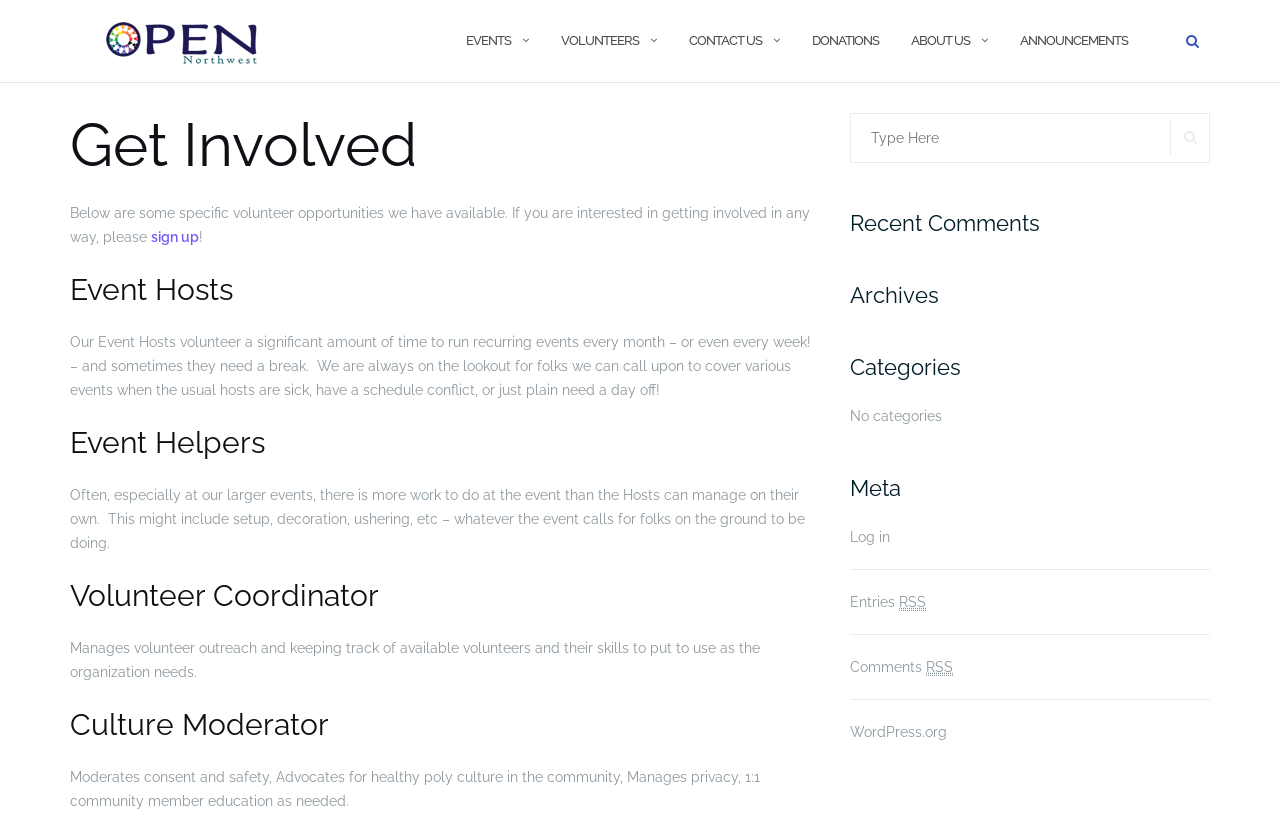Produce an extensive caption that describes everything on the webpage.

The webpage is titled "Get Involved – OPEN Northwest" and has a prominent logo image of "OPEN Northwest" at the top left corner. Below the logo, there are six navigation links: "EVENTS", "VOLUNTEERS", "CONTACT US", "DONATIONS", "ABOUT US", and "ANNOUNCEMENTS", which are evenly spaced and aligned horizontally across the top of the page.

On the left side of the page, there is a section with a heading "Get Involved" followed by a paragraph of text describing volunteer opportunities. Below this, there are four sections with headings "Event Hosts", "Event Helpers", "Volunteer Coordinator", and "Culture Moderator", each with a brief description of the role.

On the right side of the page, there is a search bar with a label "Search for:" and a text box to enter search queries. Below the search bar, there are four sections with headings "Recent Comments", "Archives", "Categories", and "Meta". The "Categories" section has a message "No categories". The "Meta" section has links to "Log in", "Entries RSS", "Comments RSS", and "WordPress.org".

At the top right corner of the page, there is a button with a magnifying glass icon.